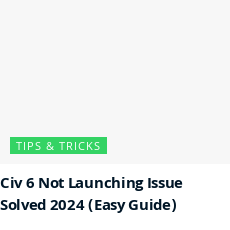Utilize the details in the image to thoroughly answer the following question: What is the purpose of the guide?

The guide is intended to provide an easy-to-follow solution for users who are experiencing difficulties with the game 'Civilization VI' not launching, aiming to provide a smoother gaming experience.